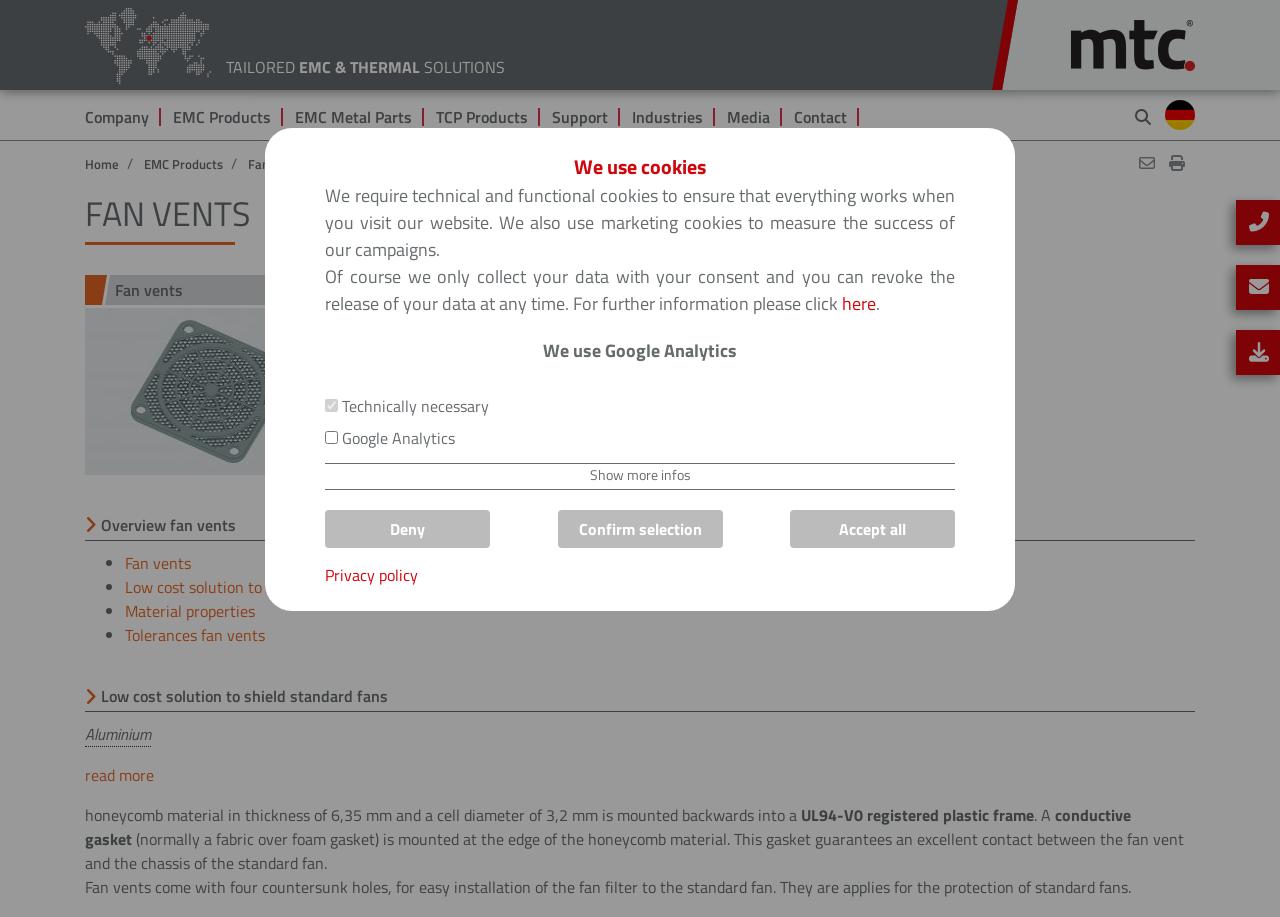Refer to the image and provide a thorough answer to this question:
What is the cell diameter of the honeycomb material?

The cell diameter of the honeycomb material used in the fan vent is 3,2 mm, as specified on the webpage.